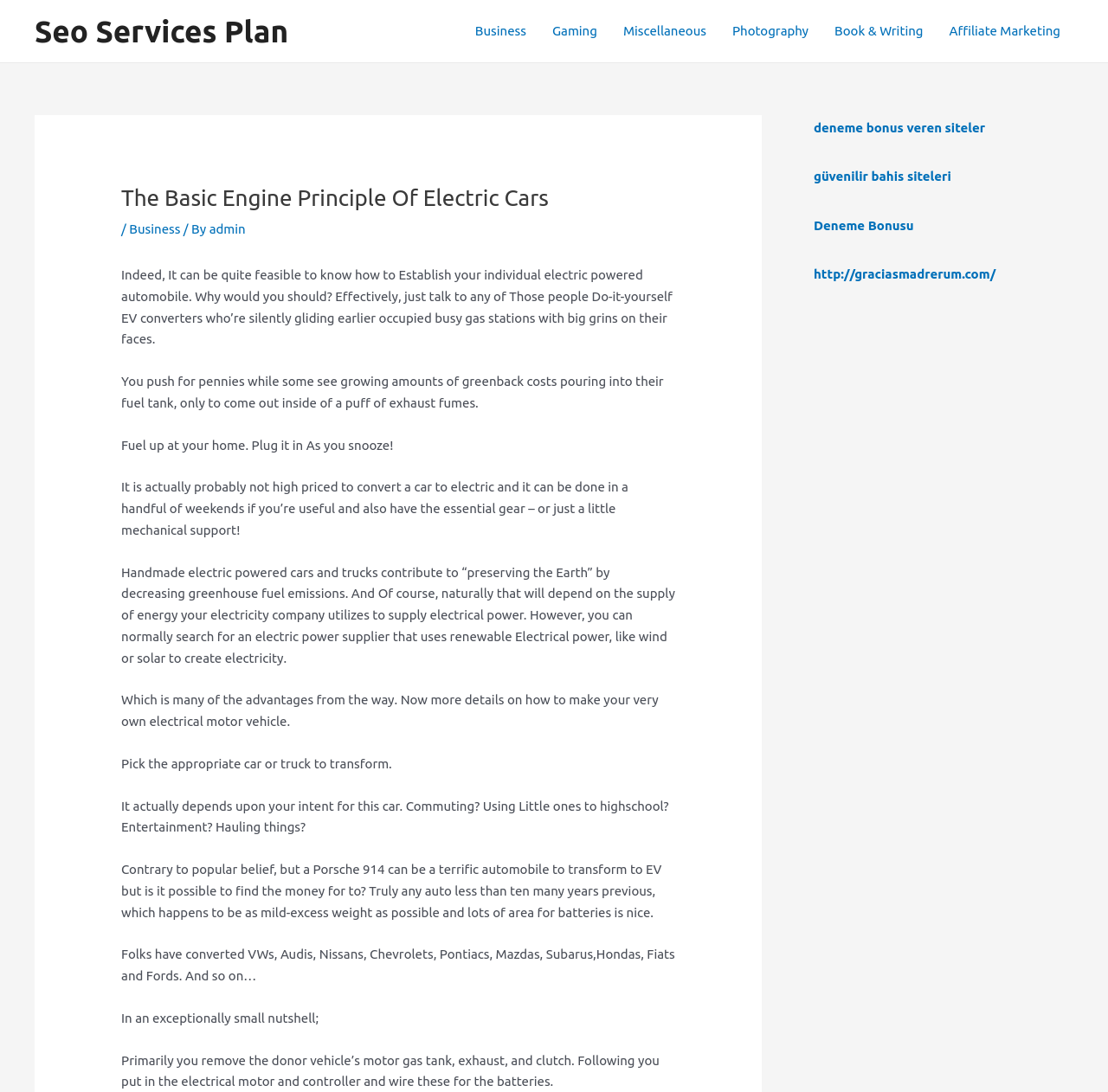Identify the coordinates of the bounding box for the element that must be clicked to accomplish the instruction: "Click on the 'http://graciasmadrerum.com/' link".

[0.734, 0.244, 0.899, 0.257]